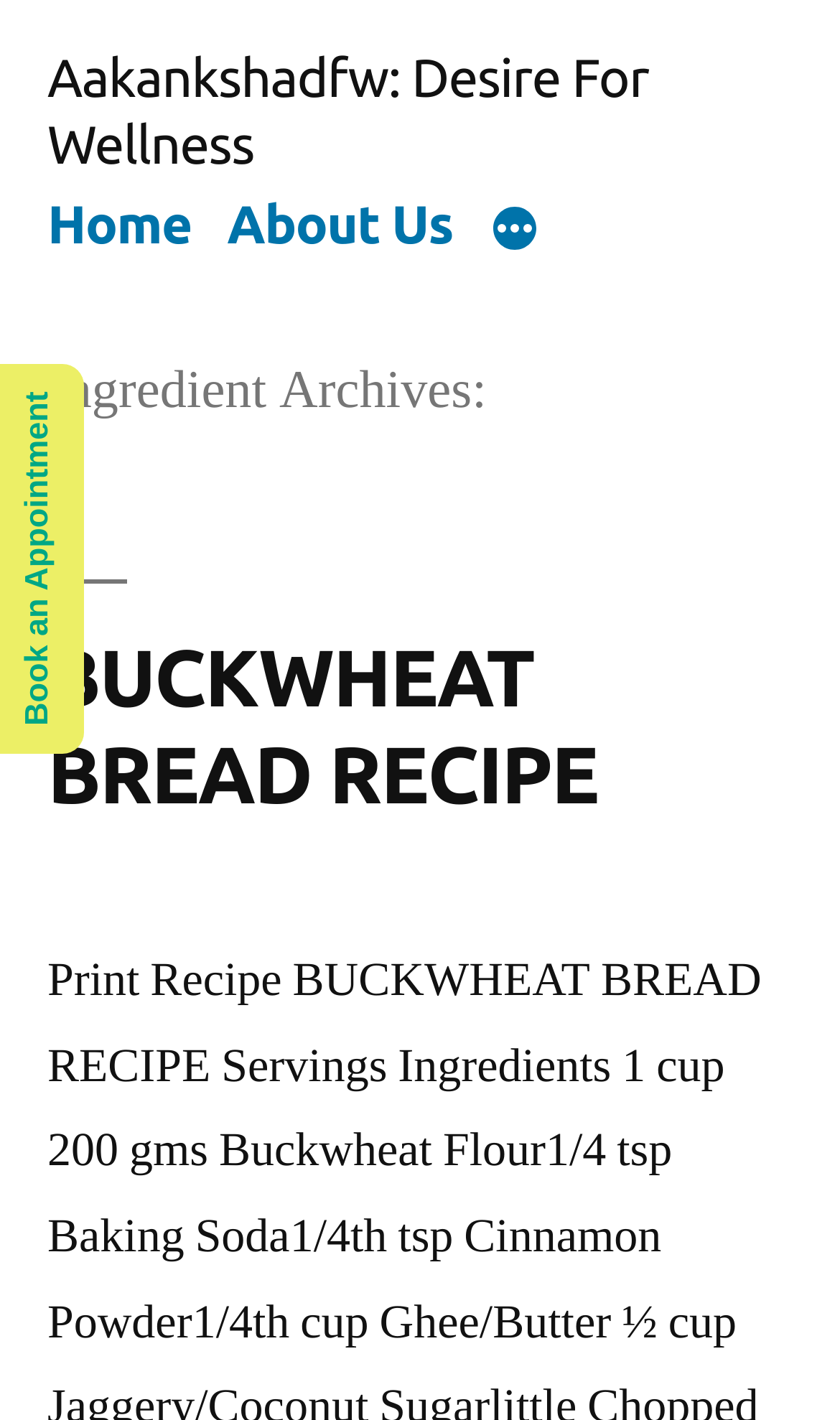Construct a comprehensive description capturing every detail on the webpage.

The webpage is an archive page for Jaggery/Coconut Sugar articles on a wellness-focused website called Aakankshadfw: Desire For Wellness. At the top-left corner, there is a link to the website's homepage with the text "Aakankshadfw: Desire For Wellness". 

Below the website's title, there is a top menu navigation bar that spans almost the entire width of the page. The menu contains three links: "Home" on the left, "About Us" in the middle, and a "More" button on the right that has a dropdown menu.

Under the top menu, there is a header section that takes up about a quarter of the page's height. The header contains a heading that reads "Ingredient Archives:" in a prominent font size. 

Below the header, there is another section that appears to be a subheading or a title, which reads "BUCKWHEAT BREAD RECIPE" in a large font size. This section is followed by a link with the same text, "BUCKWHEAT BREAD RECIPE", which is positioned slightly below the title.